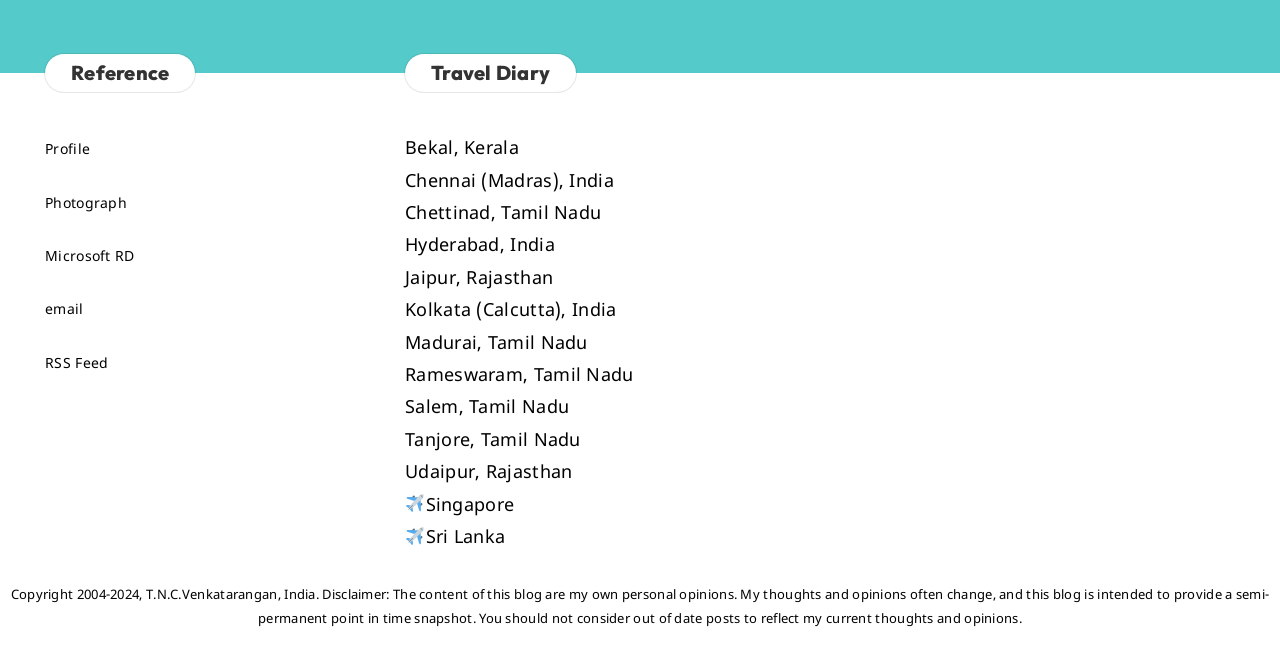Determine the bounding box coordinates of the clickable element to complete this instruction: "View profile". Provide the coordinates in the format of four float numbers between 0 and 1, [left, top, right, bottom].

[0.035, 0.212, 0.07, 0.25]